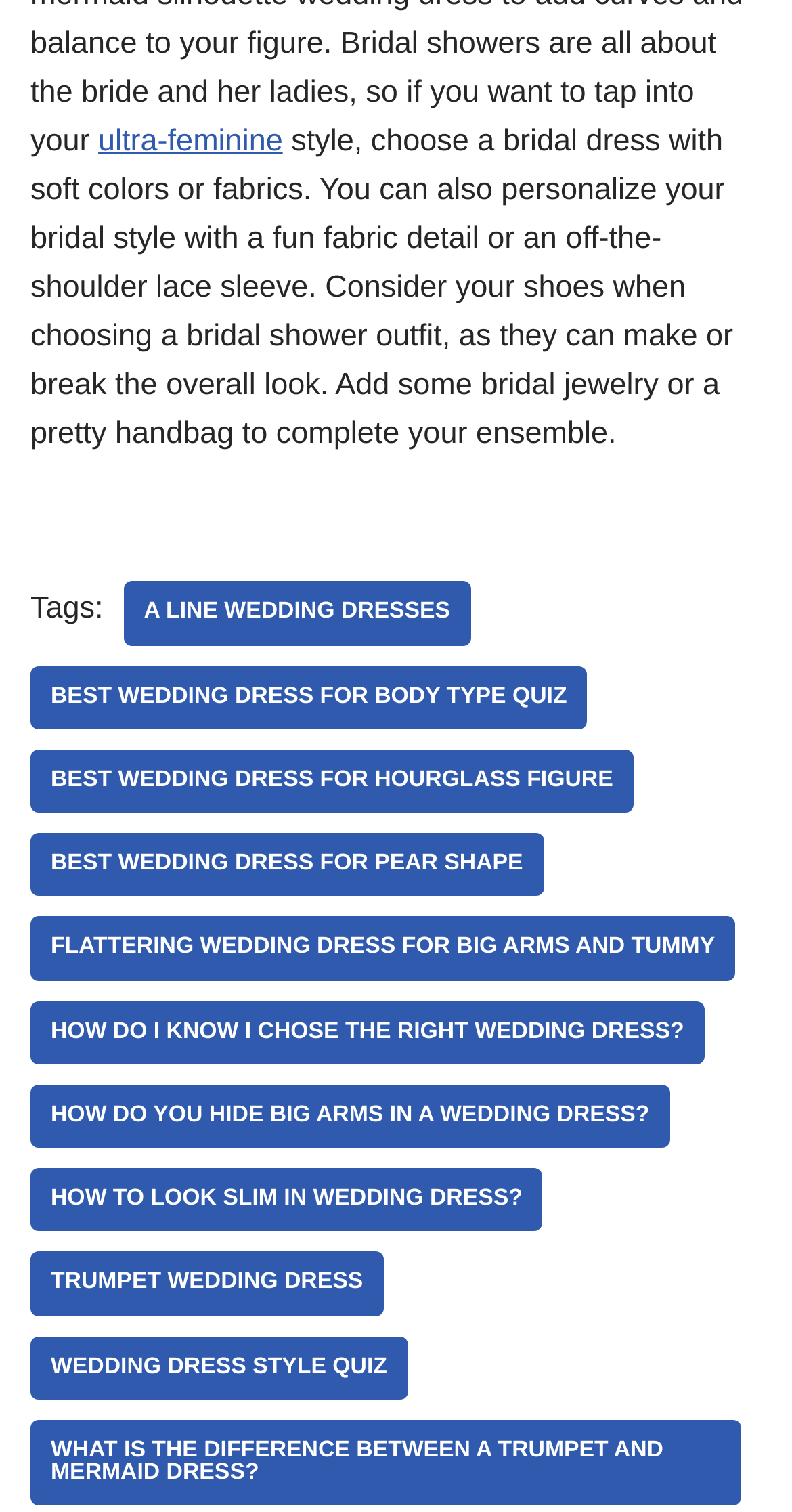How many links are related to wedding dress styles?
Look at the image and respond with a one-word or short phrase answer.

9